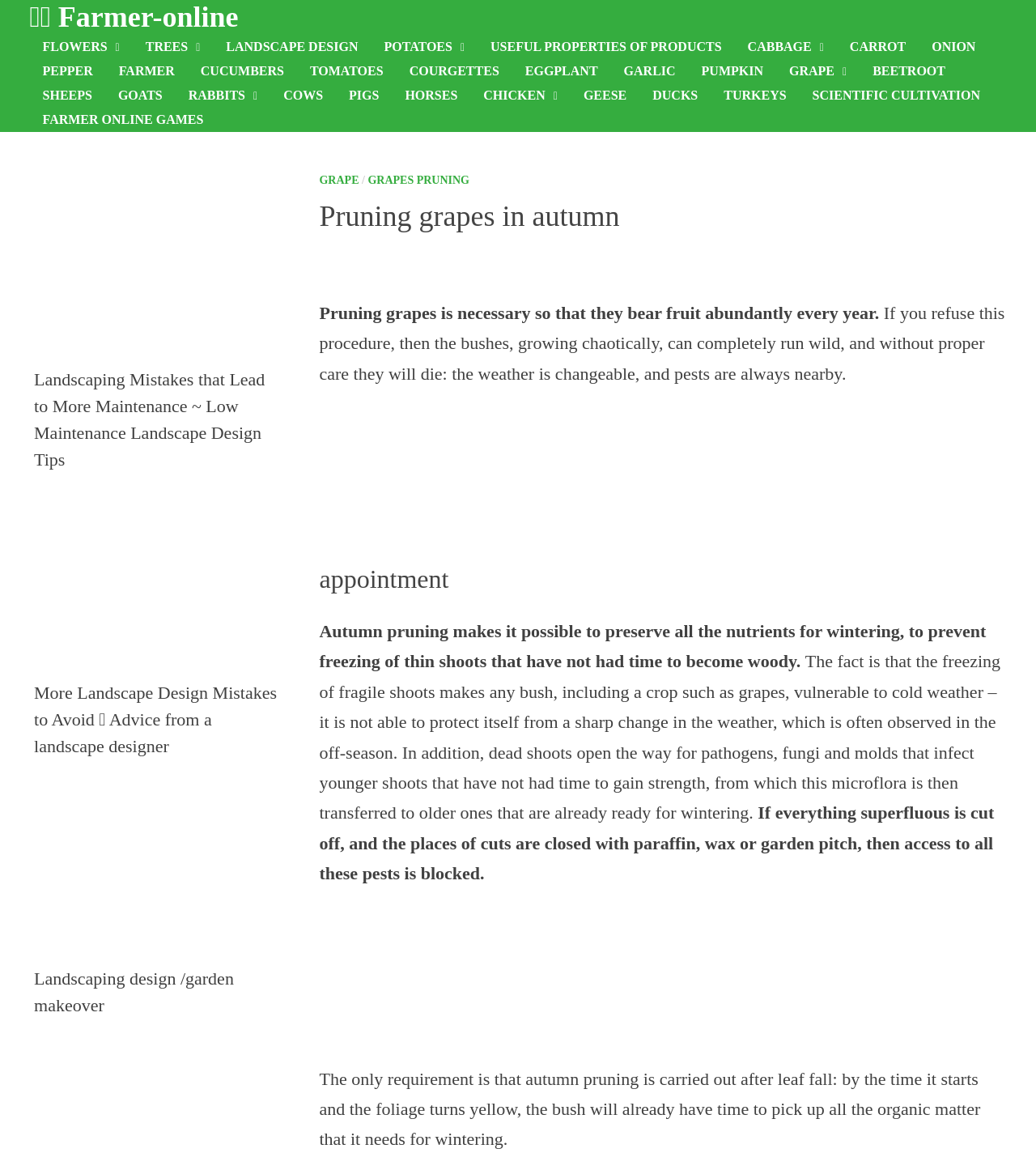Please identify the bounding box coordinates of the area I need to click to accomplish the following instruction: "Read about the importance of autumn pruning".

[0.308, 0.531, 0.952, 0.574]